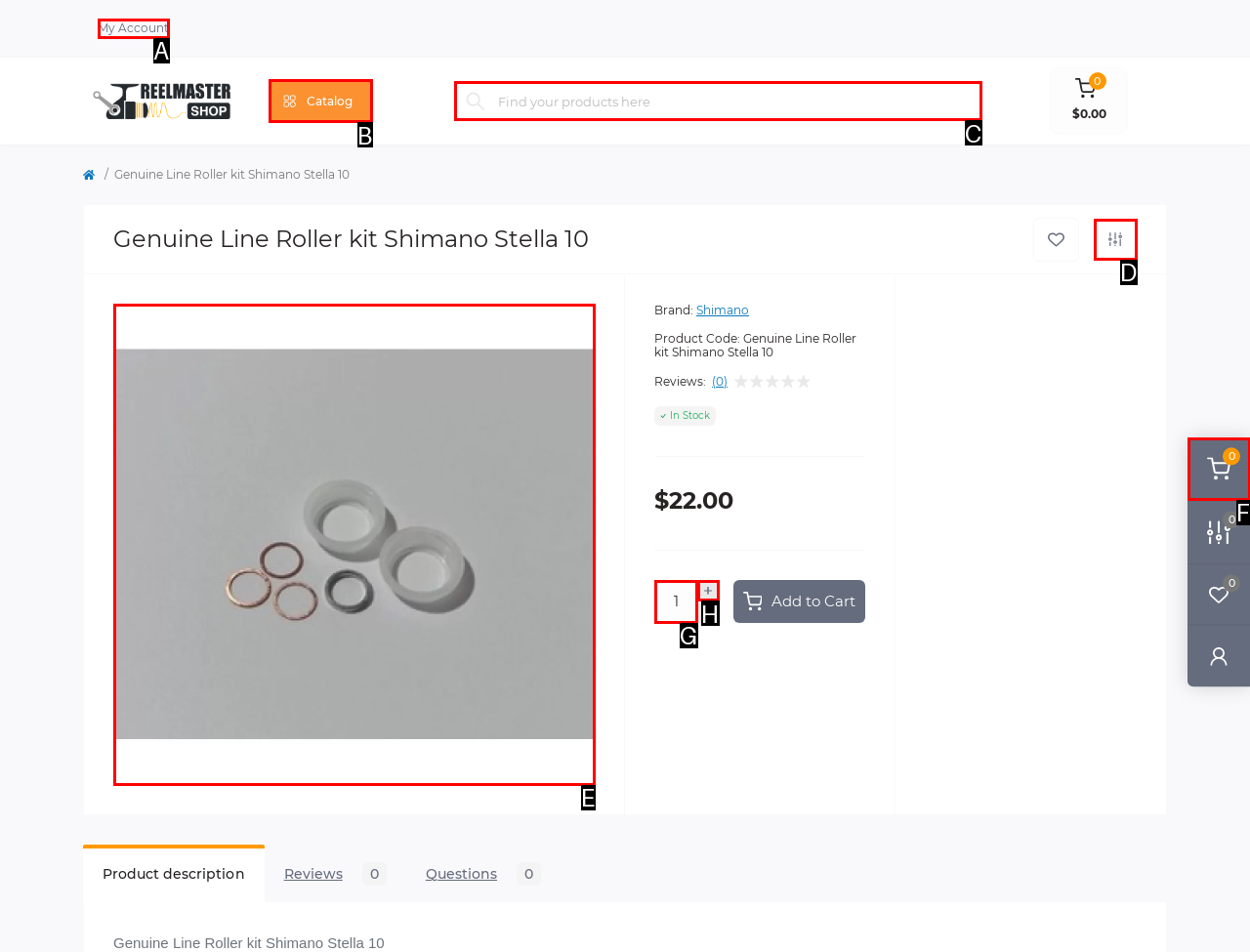Pinpoint the HTML element that fits the description: My Account
Answer by providing the letter of the correct option.

A